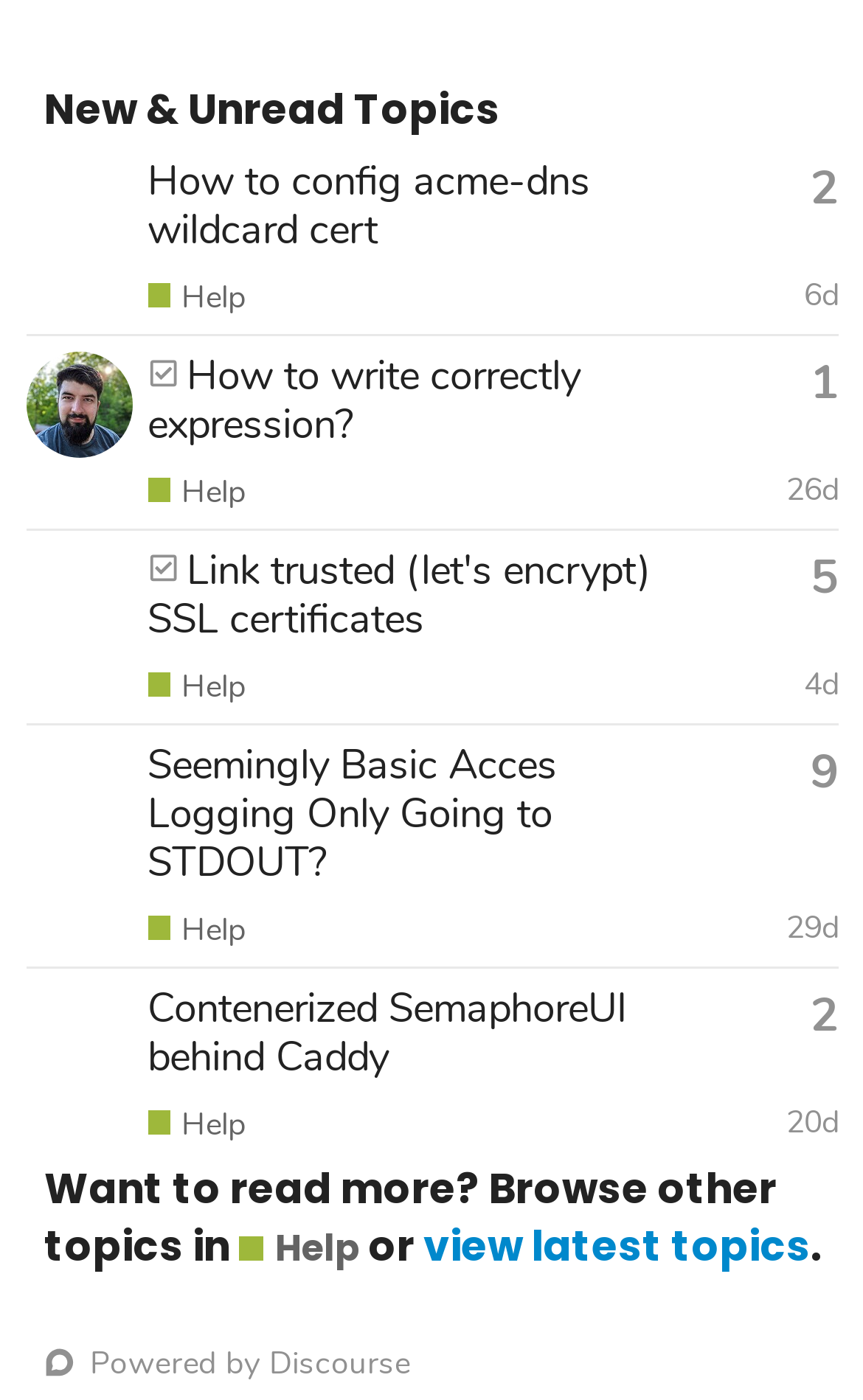Provide the bounding box for the UI element matching this description: "How to write correctly expression?".

[0.171, 0.24, 0.672, 0.314]